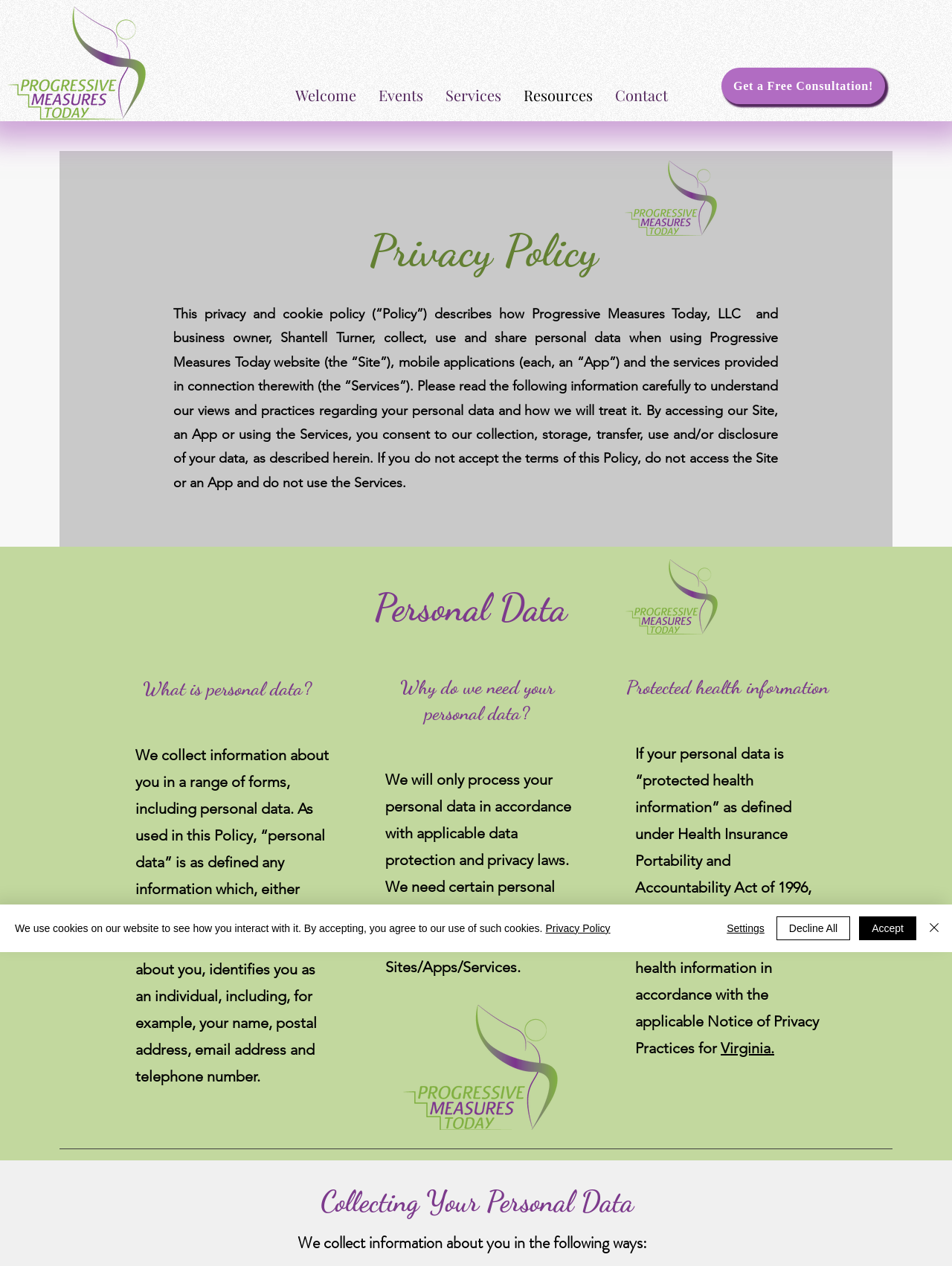Use one word or a short phrase to answer the question provided: 
How does the website collect personal data?

In various ways